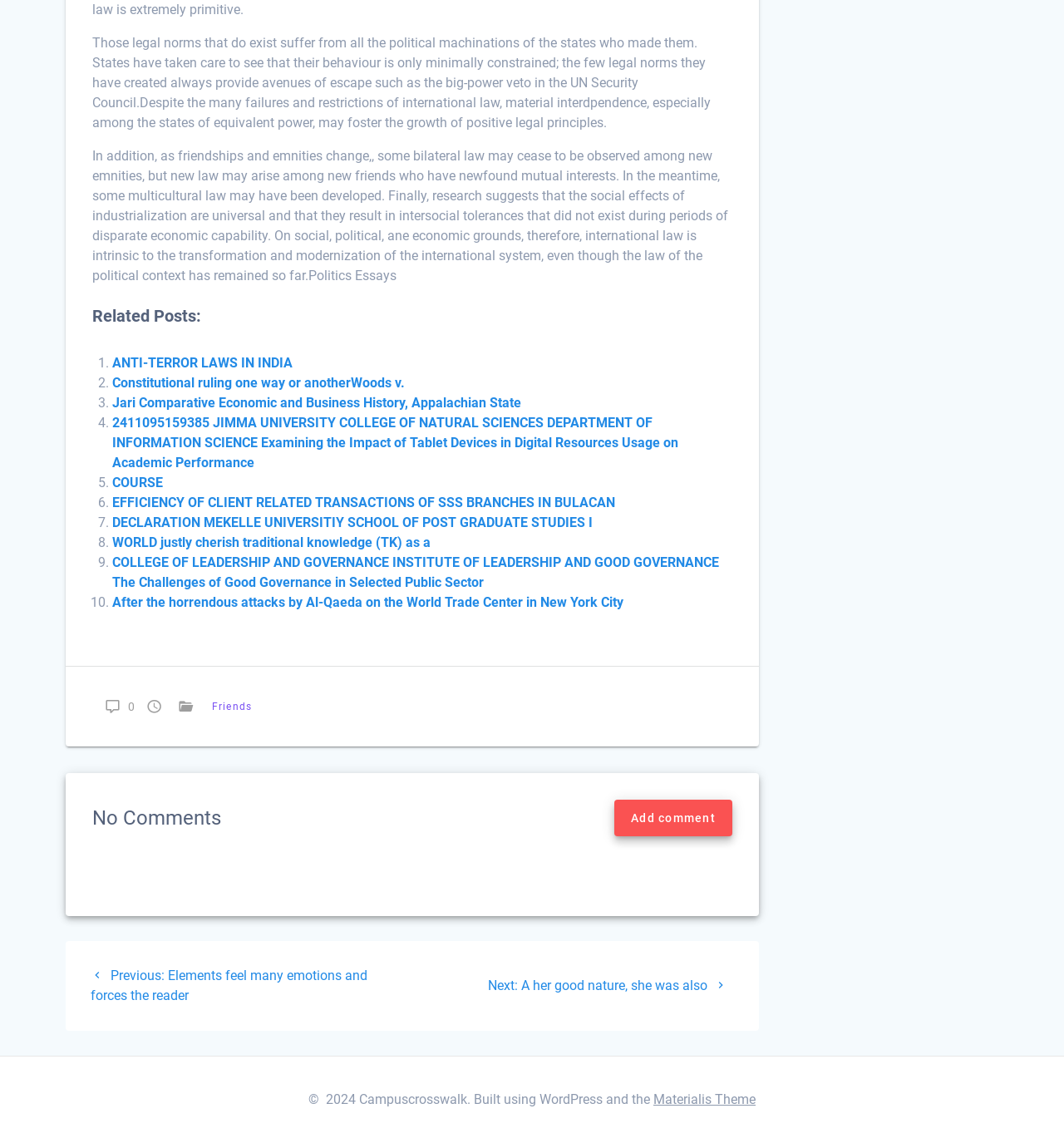Find the bounding box coordinates for the HTML element described as: "ANTI-TERROR LAWS IN INDIA". The coordinates should consist of four float values between 0 and 1, i.e., [left, top, right, bottom].

[0.105, 0.31, 0.275, 0.324]